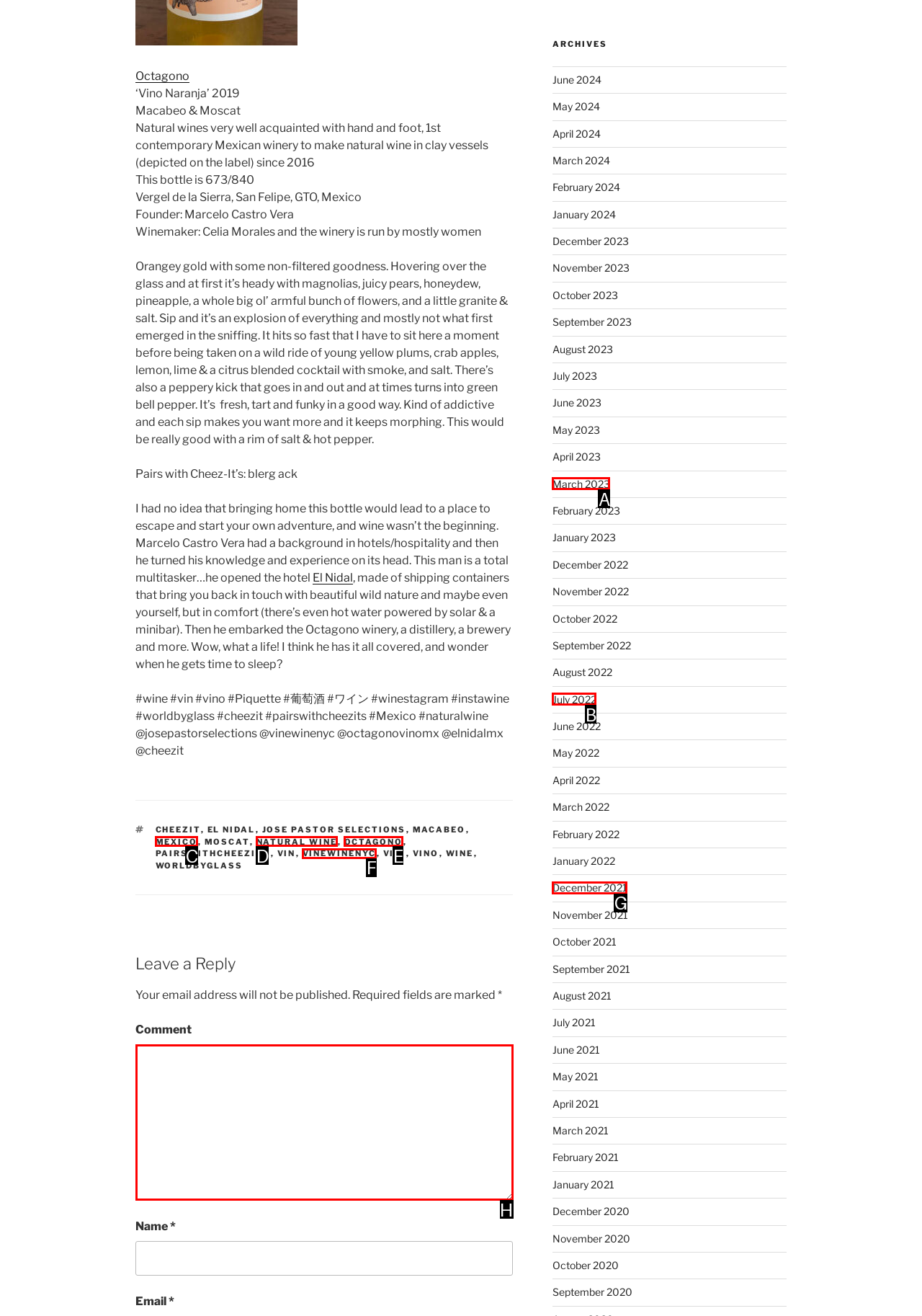Identify the HTML element that best matches the description: Octagono. Provide your answer by selecting the corresponding letter from the given options.

E